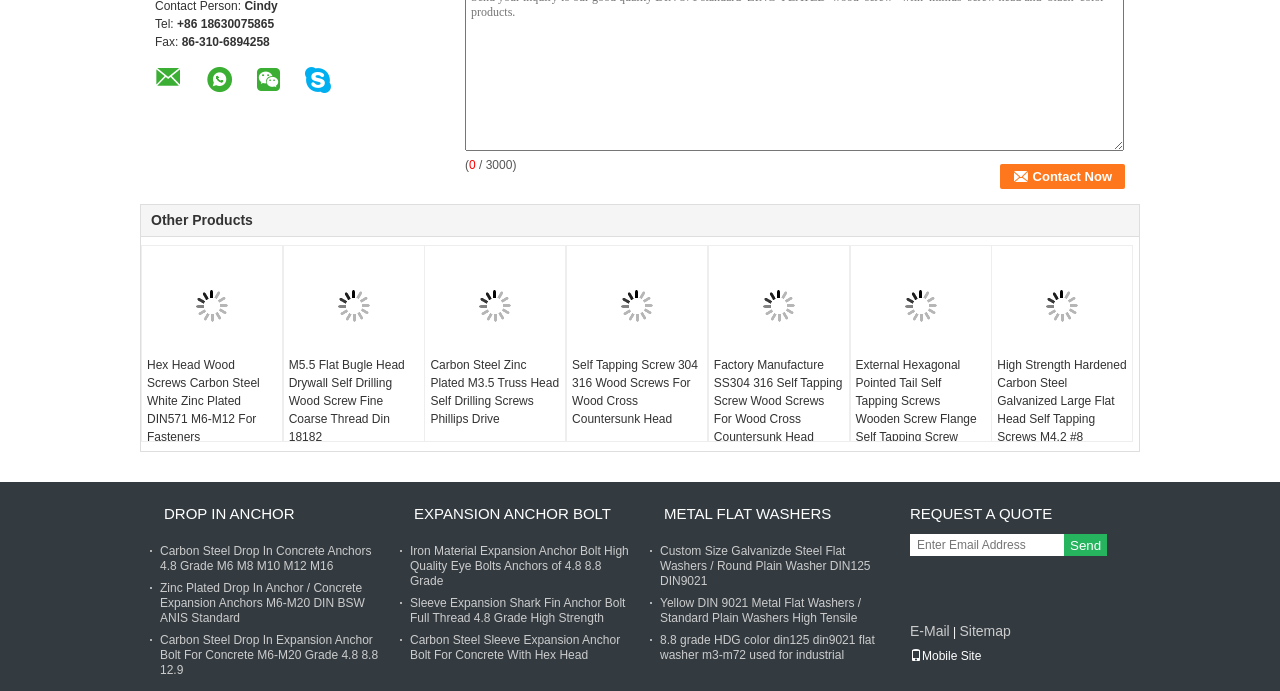Please pinpoint the bounding box coordinates for the region I should click to adhere to this instruction: "View 'Hex Head Wood Screws Carbon Steel White Zinc Plated DIN571 M6-M12 For Fasteners'".

[0.111, 0.37, 0.22, 0.515]